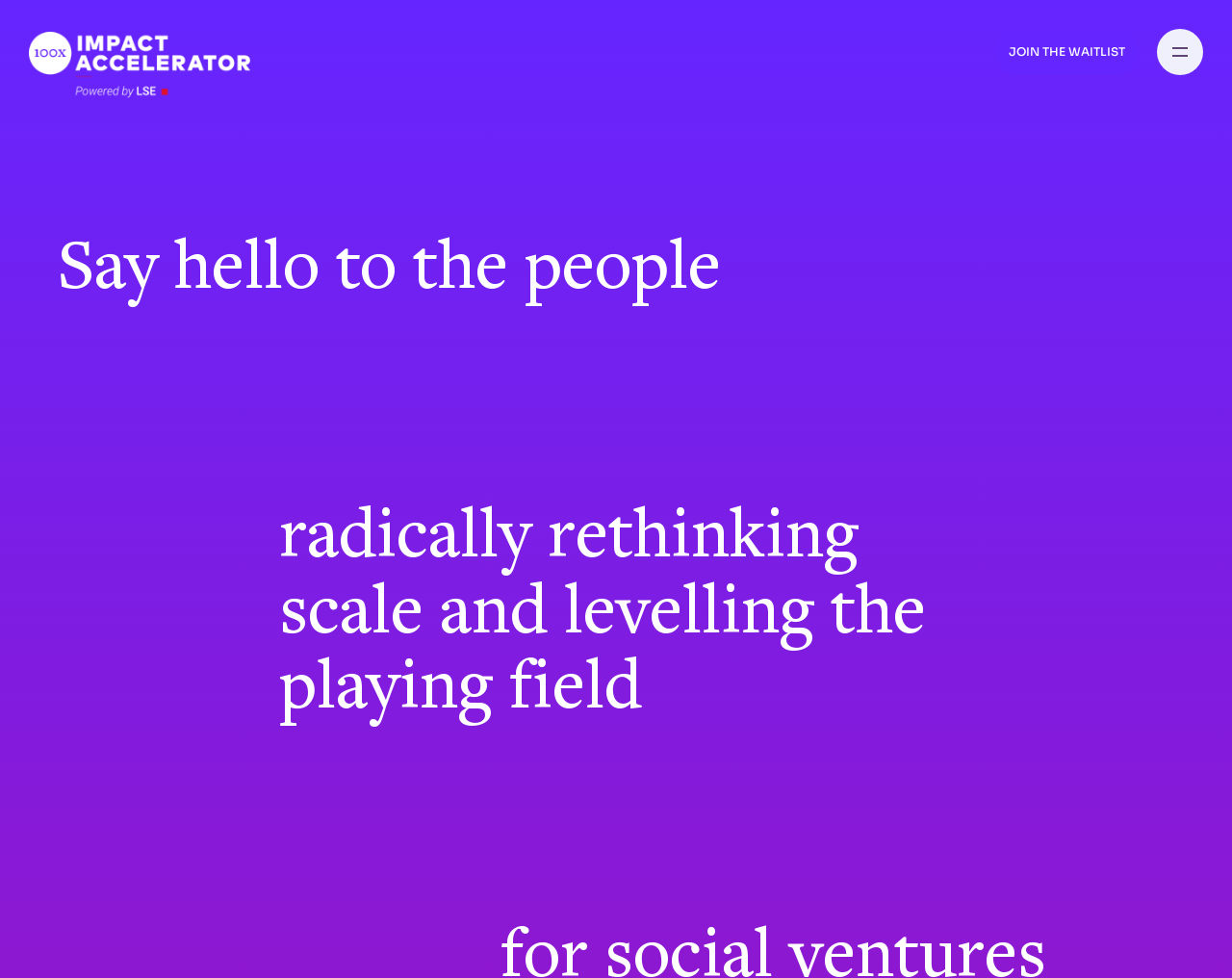Provide a one-word or short-phrase answer to the question:
What is the text below the 'Say hello to the people' text?

radically rethinking scale and levelling the playing field